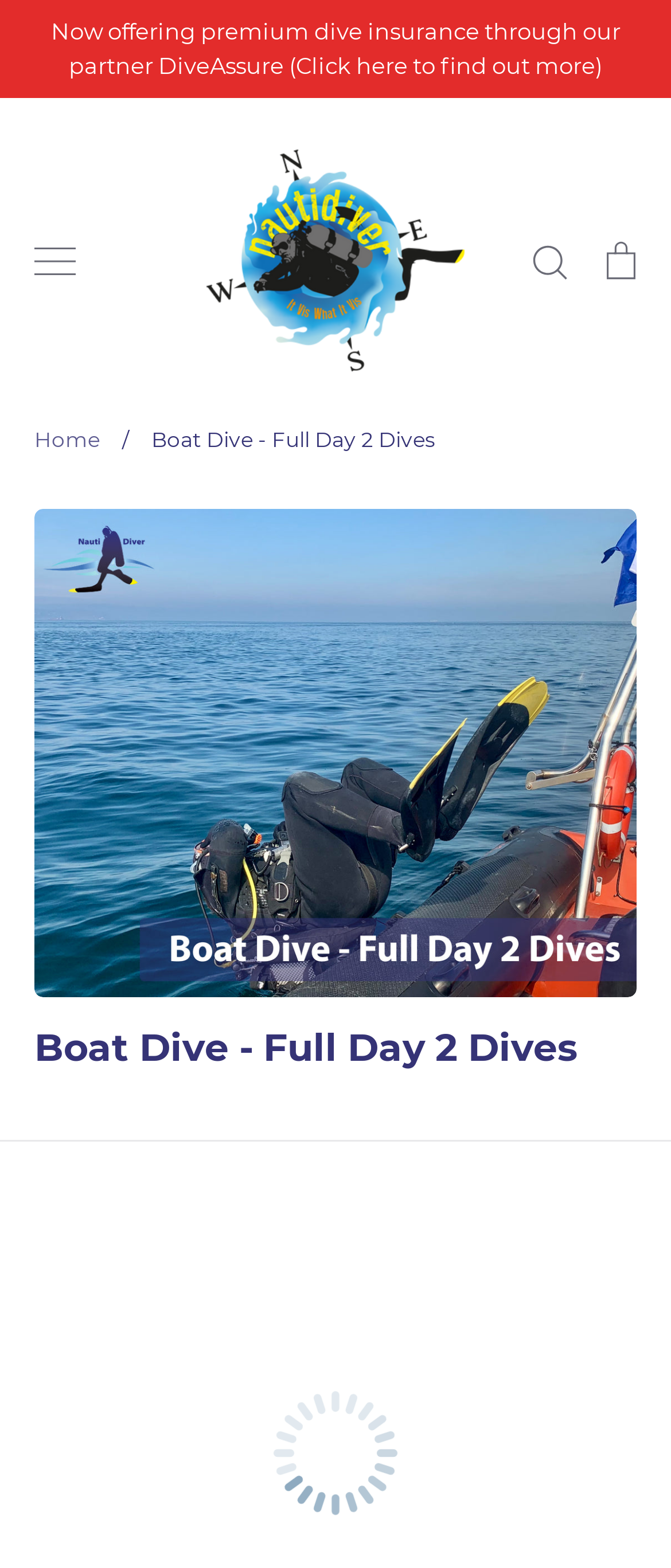Please give a succinct answer to the question in one word or phrase:
What type of dive is being offered?

Boat Dive